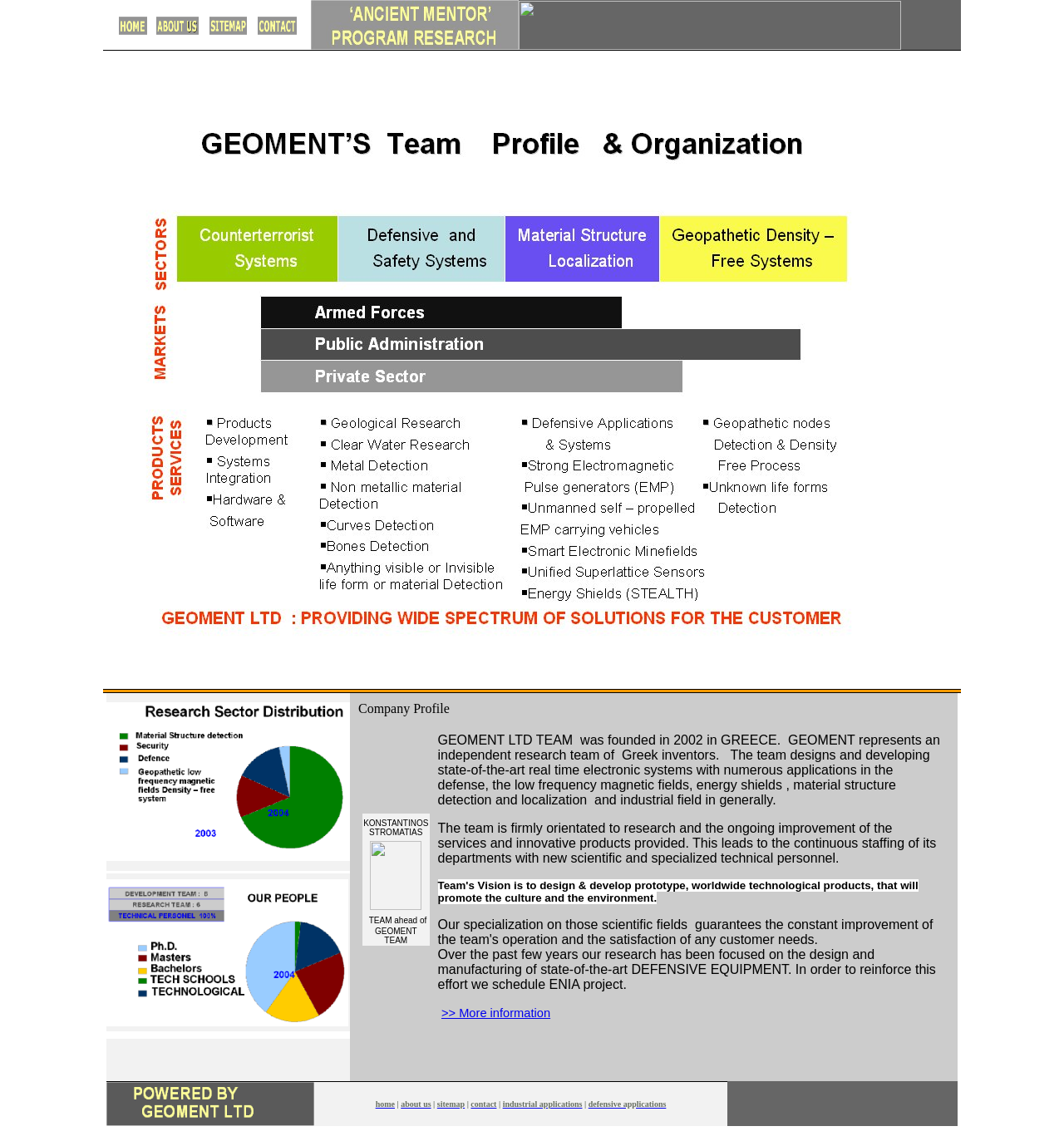Please find the bounding box coordinates of the section that needs to be clicked to achieve this instruction: "Go to Home page".

[0.112, 0.02, 0.138, 0.033]